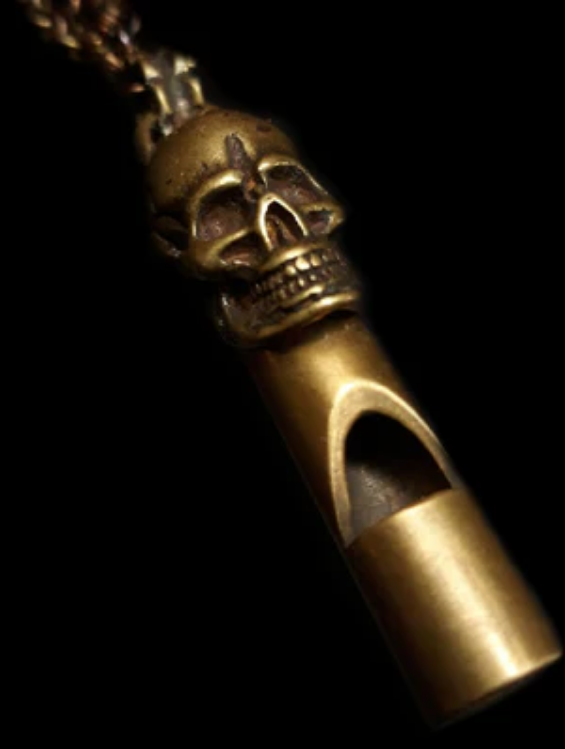What does the skull motif represent?
Based on the visual content, answer with a single word or a brief phrase.

Connection to the underworld